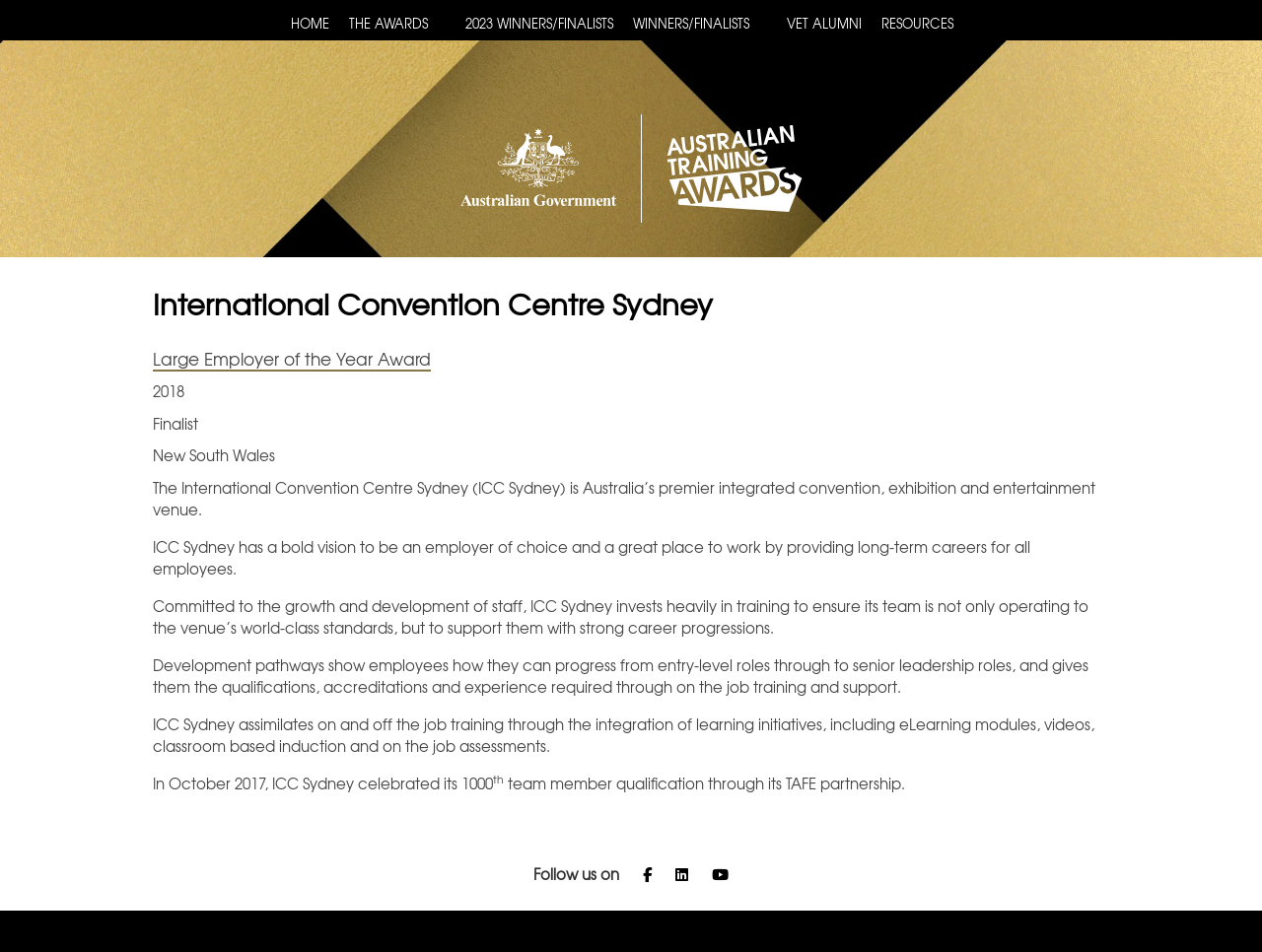Locate the bounding box coordinates of the area you need to click to fulfill this instruction: 'Learn about VET alumni'. The coordinates must be in the form of four float numbers ranging from 0 to 1: [left, top, right, bottom].

[0.616, 0.0, 0.691, 0.043]